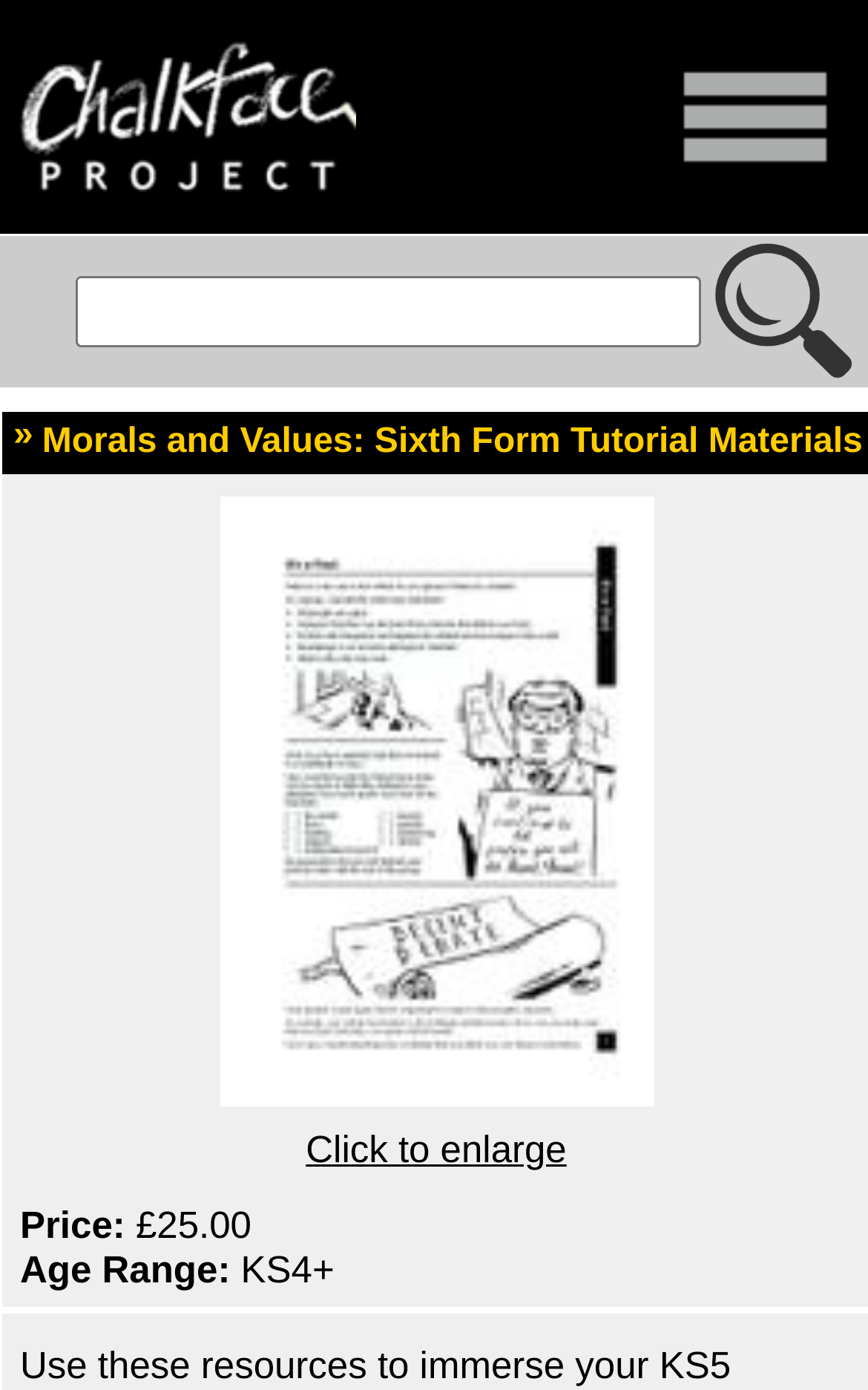Please provide the bounding box coordinates in the format (top-left x, top-left y, bottom-right x, bottom-right y). Remember, all values are floating point numbers between 0 and 1. What is the bounding box coordinate of the region described as: parent_node: Home

None